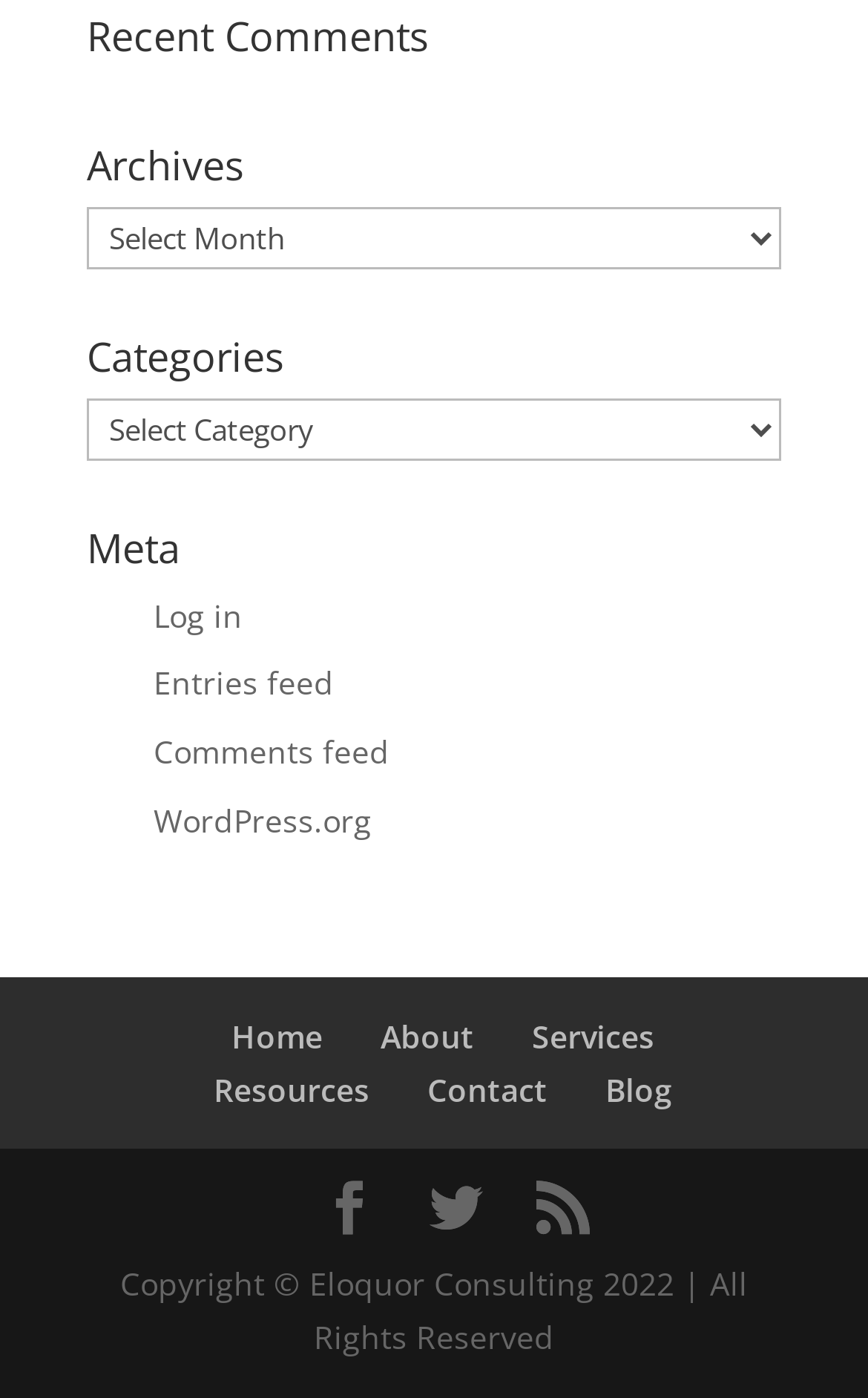Please answer the following question using a single word or phrase: 
What is the text of the last element in the Archives section?

Categories